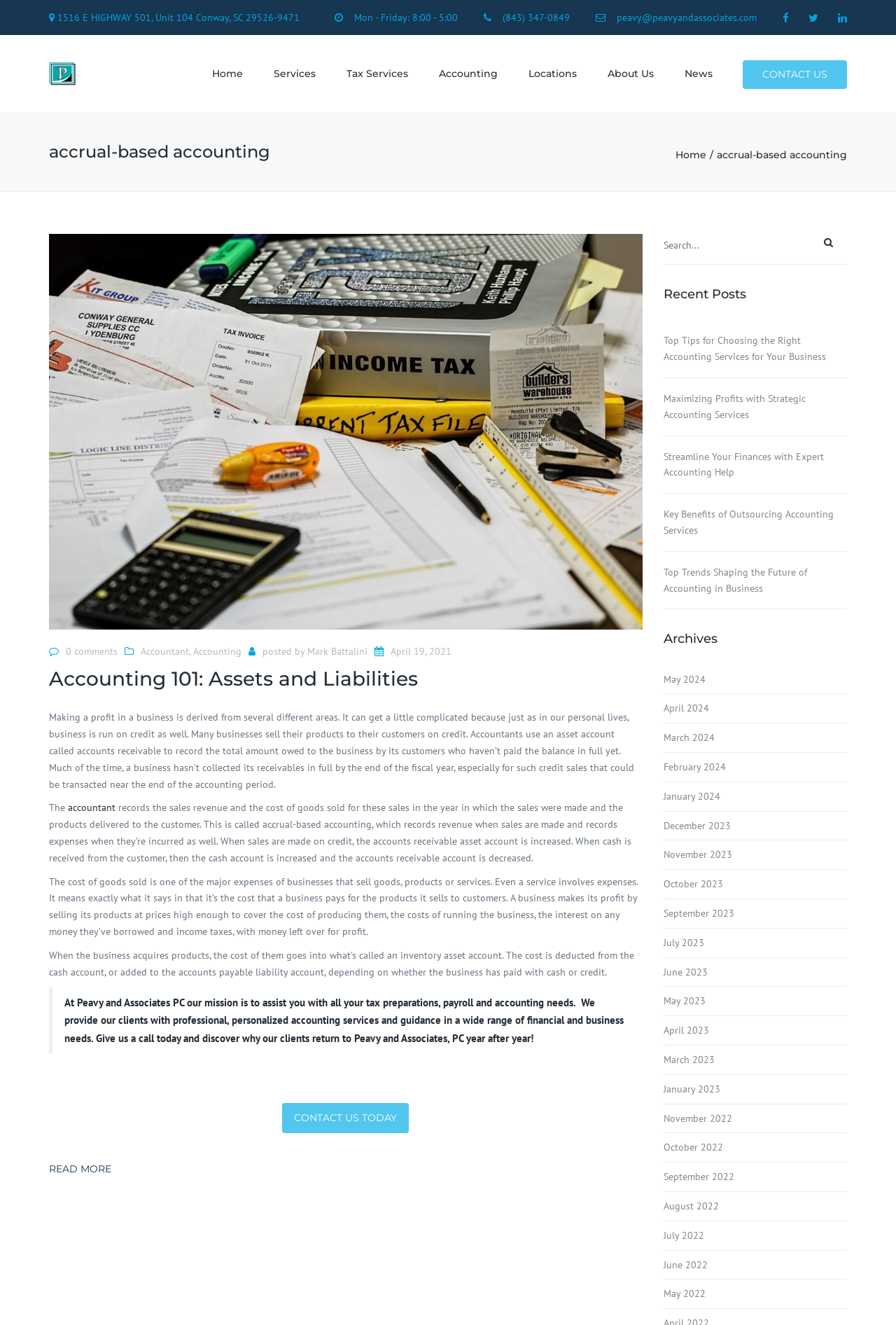Please determine the bounding box coordinates of the element to click on in order to accomplish the following task: "go to blog". Ensure the coordinates are four float numbers ranging from 0 to 1, i.e., [left, top, right, bottom].

None